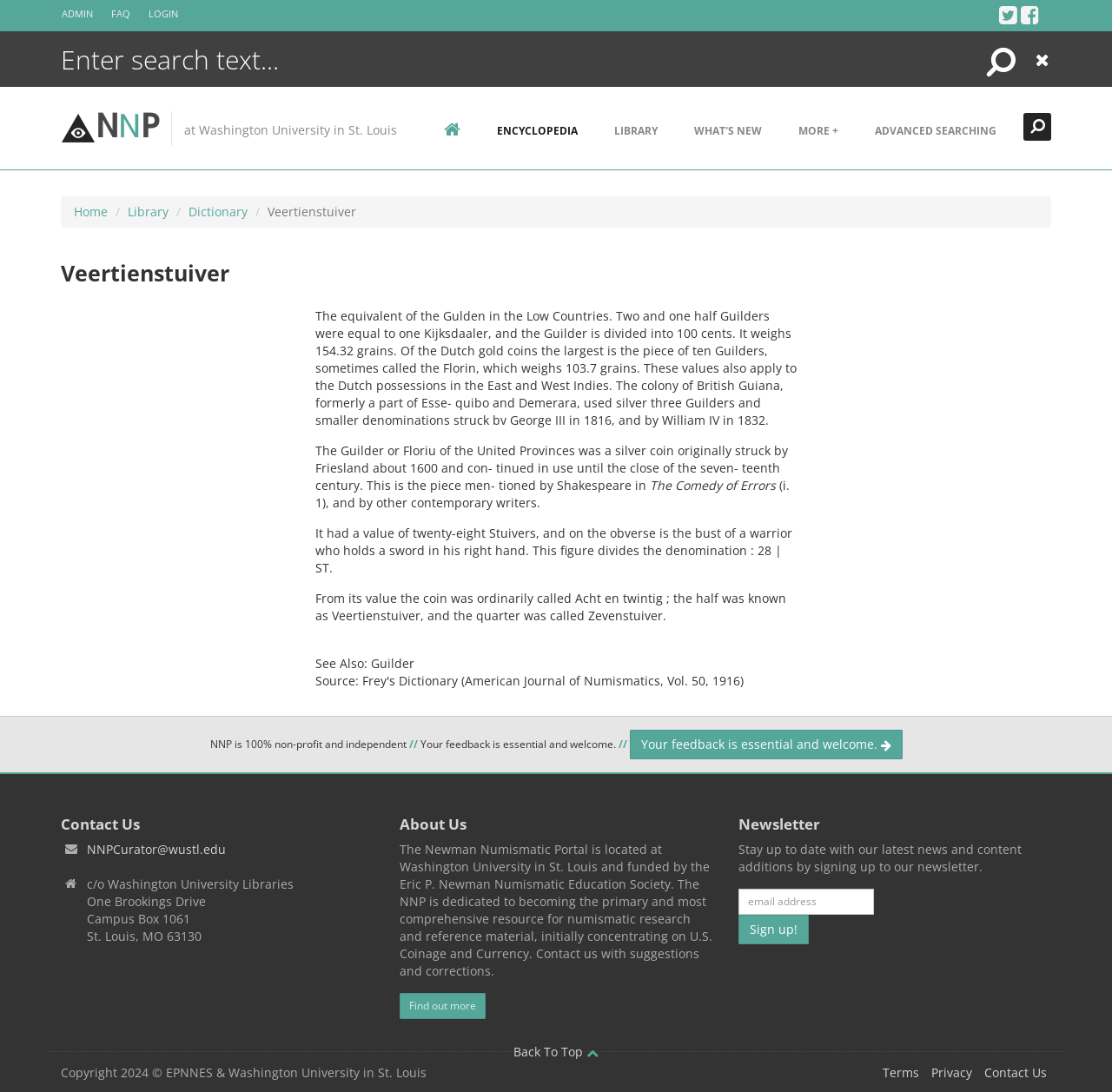Provide your answer in one word or a succinct phrase for the question: 
How can users provide feedback?

Through the 'Your feedback is essential and welcome' link